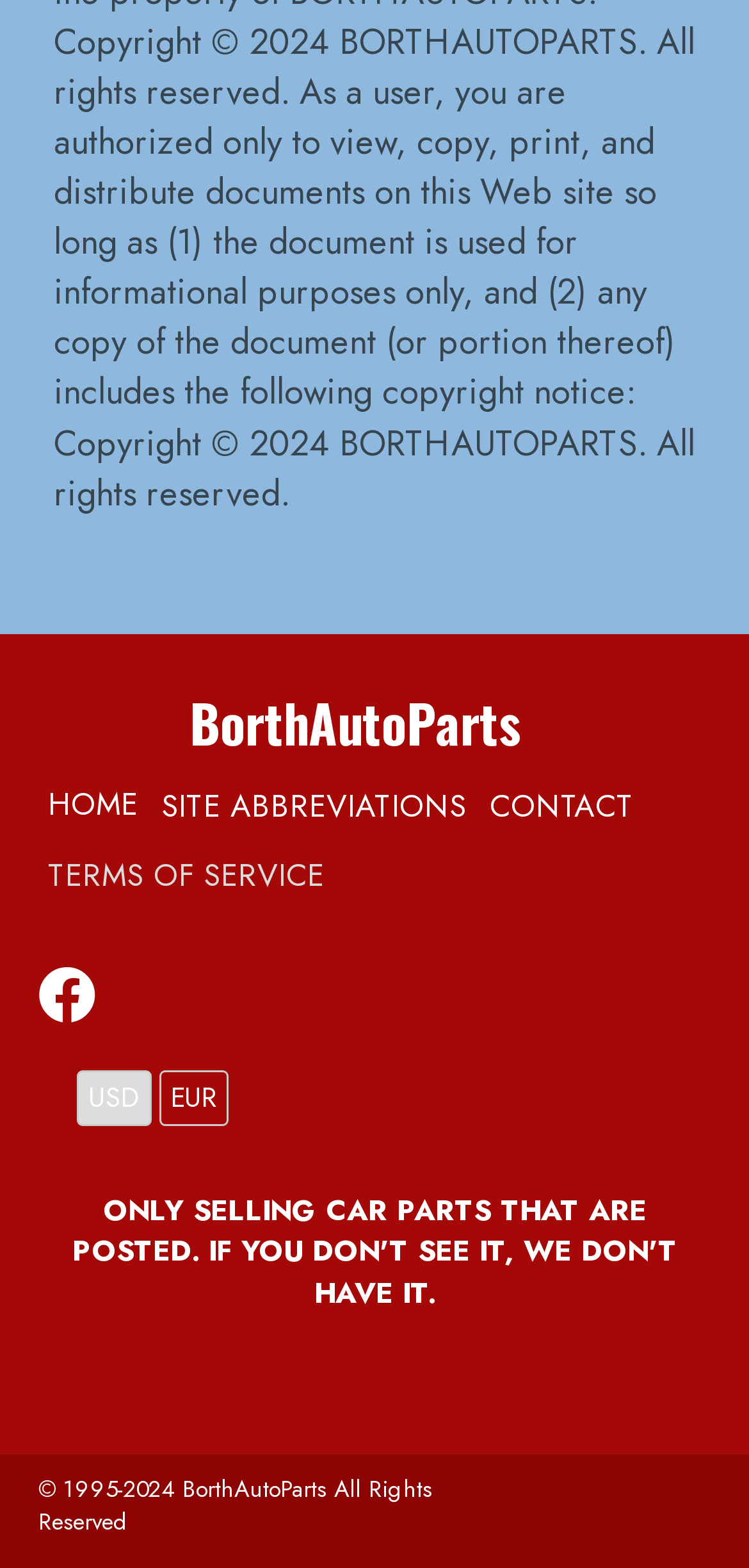Identify the bounding box coordinates for the UI element described as follows: "Dan Shomon". Ensure the coordinates are four float numbers between 0 and 1, formatted as [left, top, right, bottom].

None